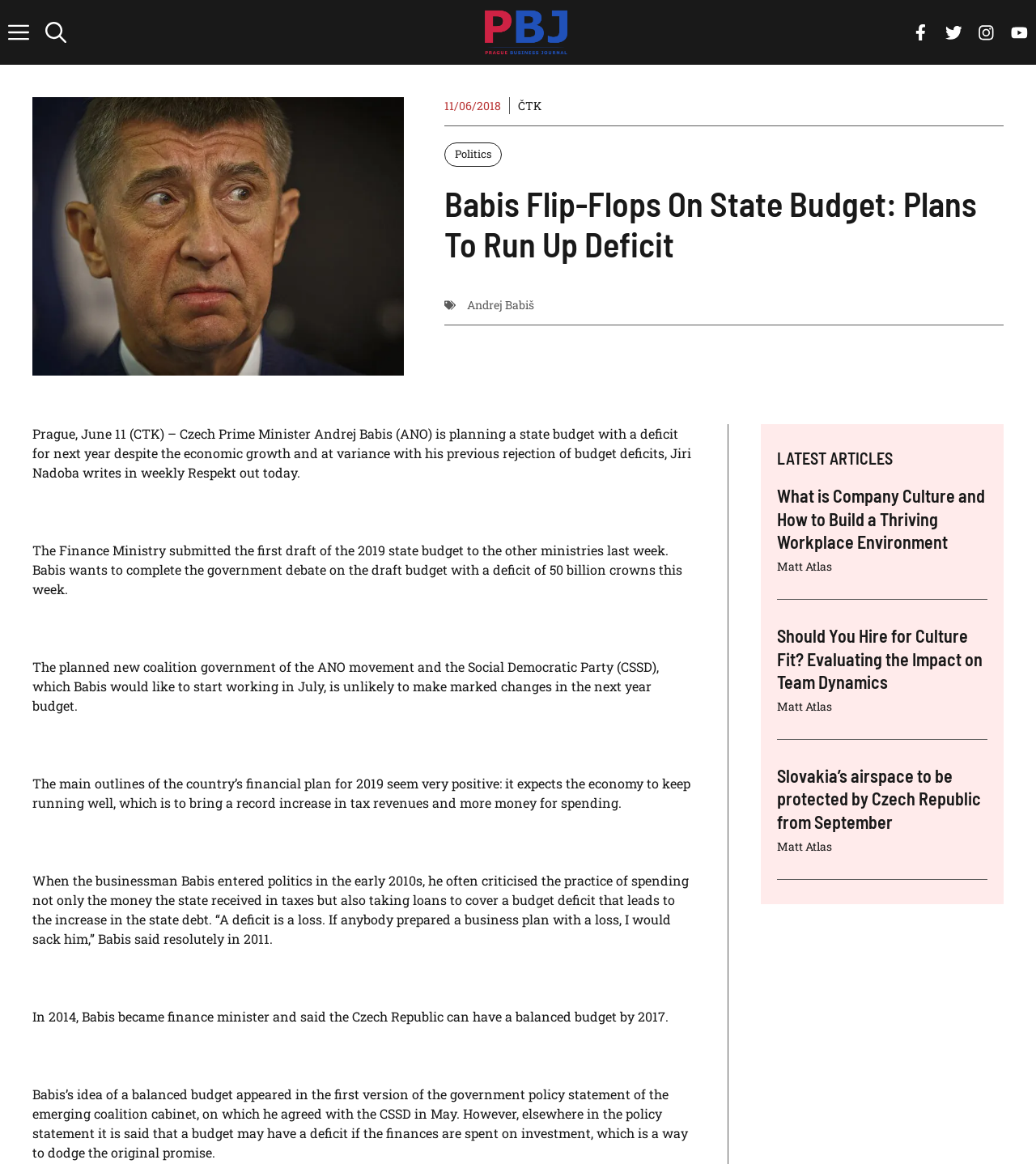Find and specify the bounding box coordinates that correspond to the clickable region for the instruction: "Click the 'Andrej Babiš' link".

[0.45, 0.255, 0.515, 0.269]